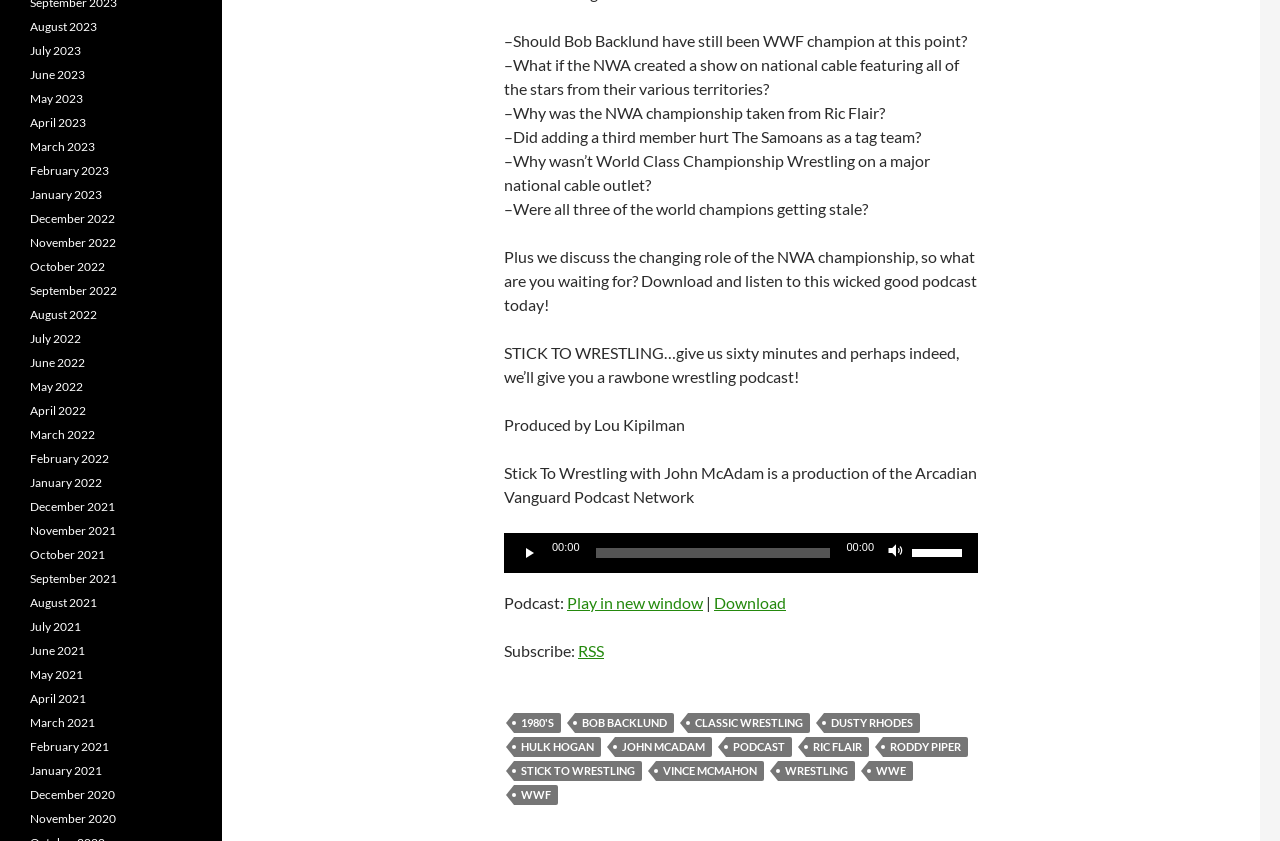Find the bounding box coordinates of the element I should click to carry out the following instruction: "Click on the SEARCH link".

None